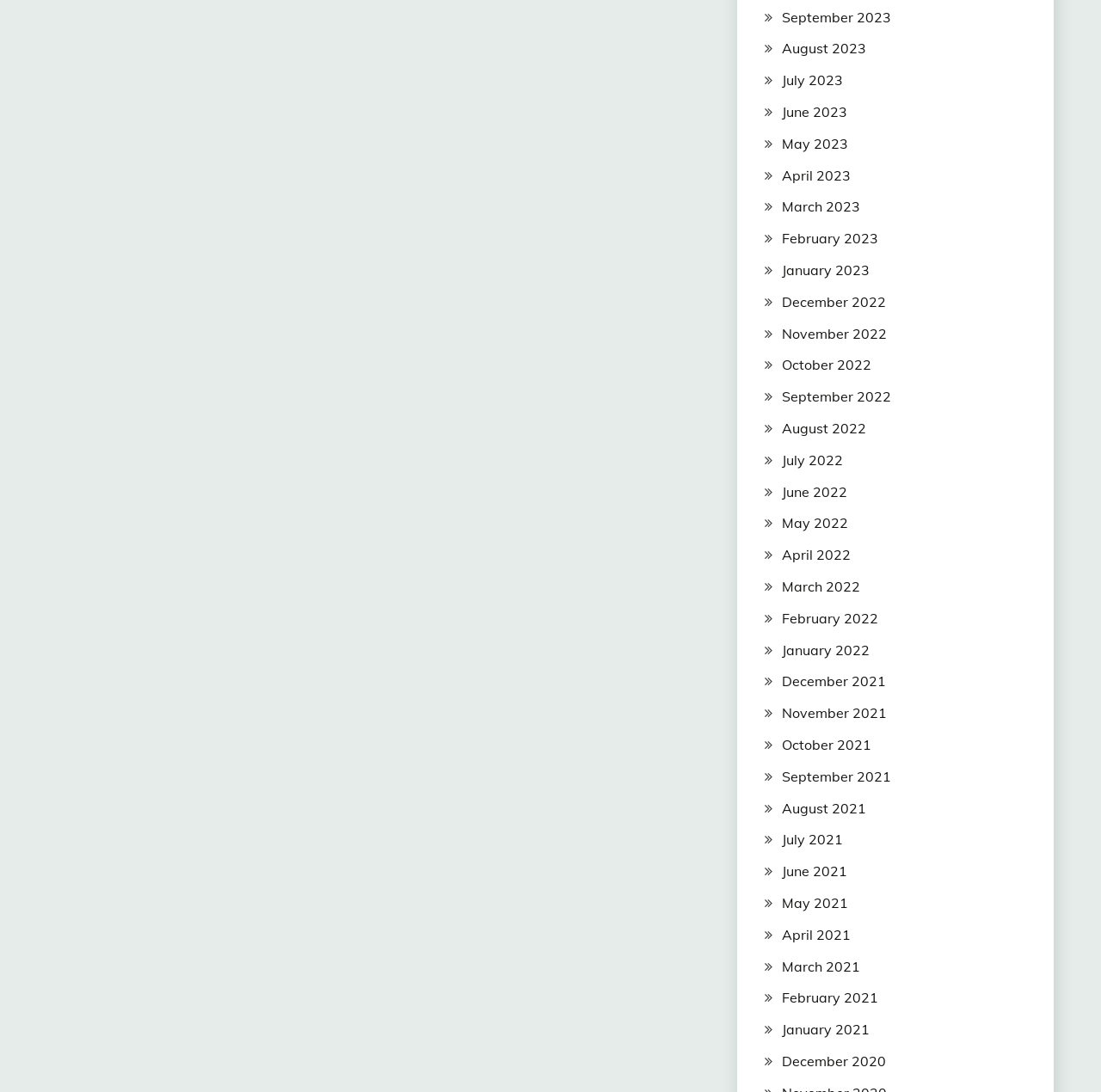How many months are listed in 2022?
Answer the question with a single word or phrase by looking at the picture.

12